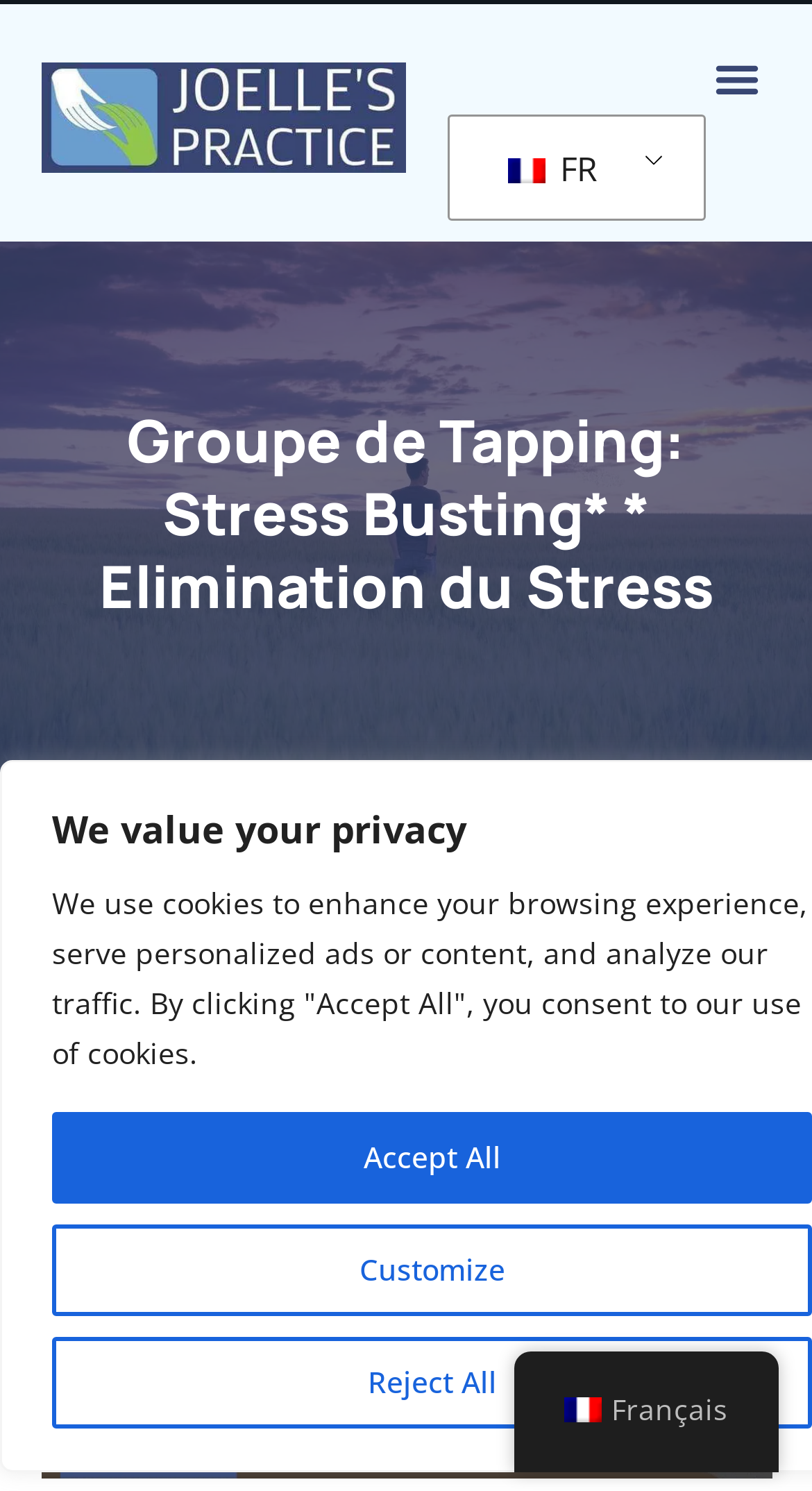Please respond to the question with a concise word or phrase:
What is the topic of the group?

Stress Busting